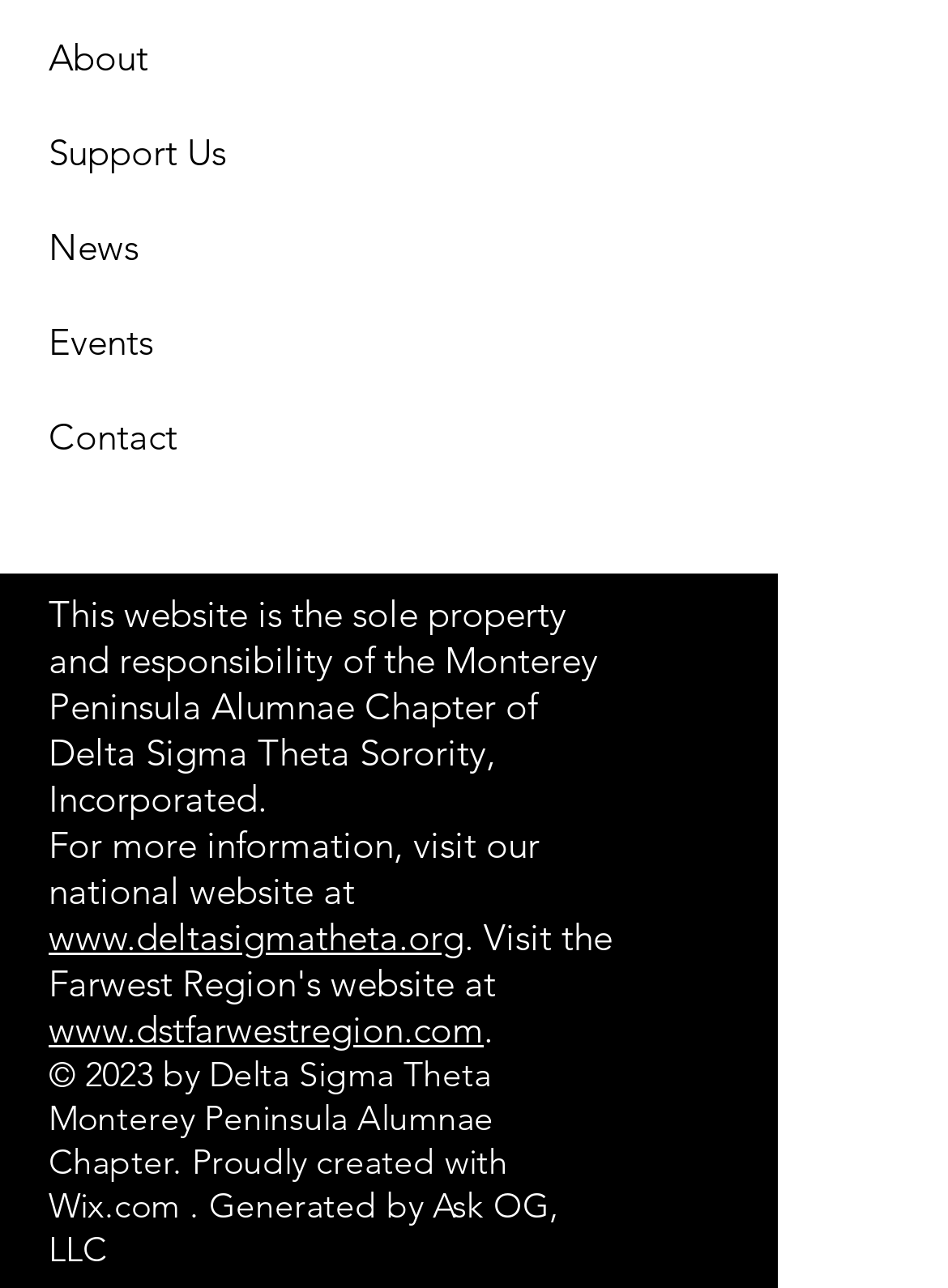Locate the bounding box coordinates of the item that should be clicked to fulfill the instruction: "Learn more about the chapter".

[0.051, 0.459, 0.631, 0.638]